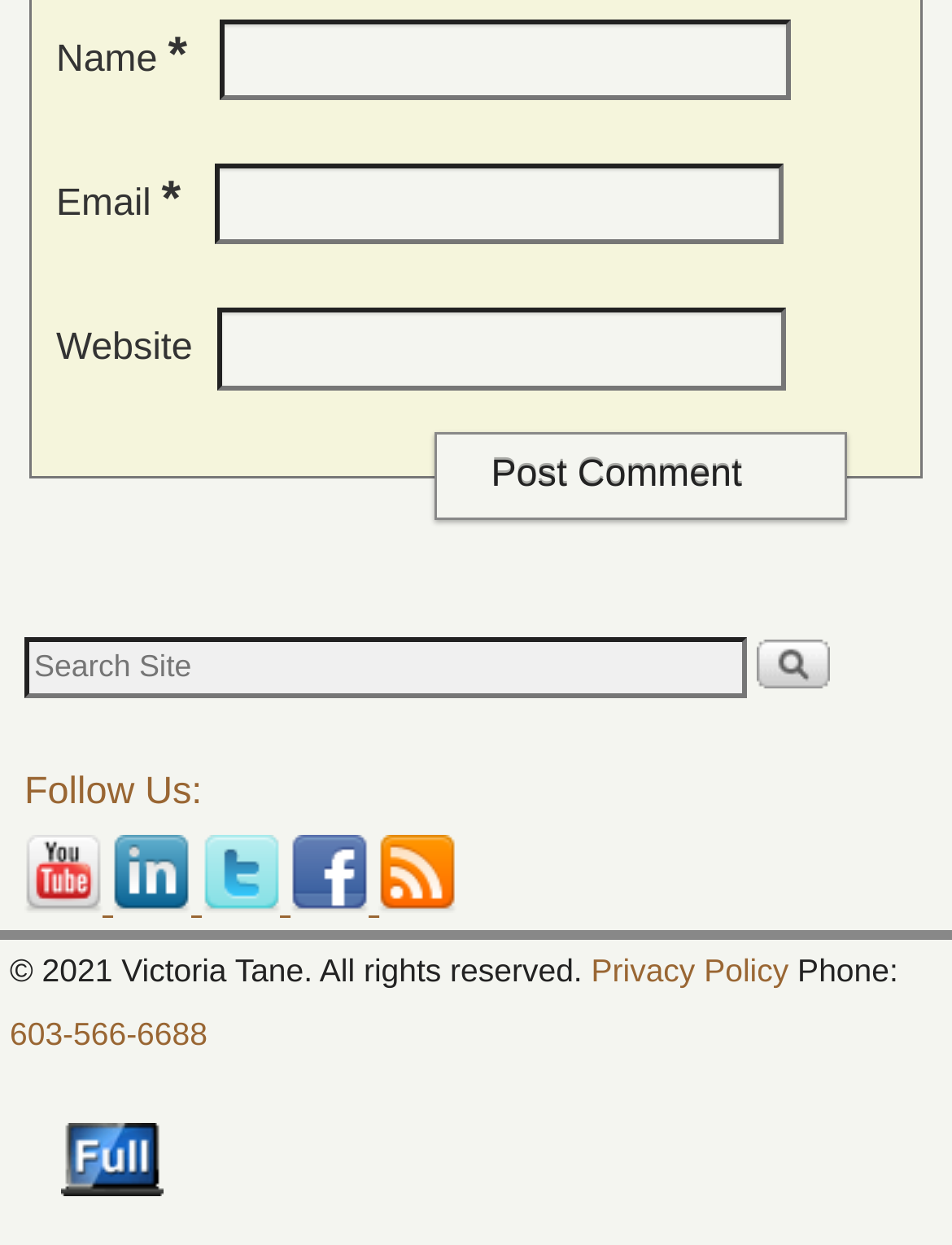Please indicate the bounding box coordinates for the clickable area to complete the following task: "Enter your name". The coordinates should be specified as four float numbers between 0 and 1, i.e., [left, top, right, bottom].

[0.232, 0.015, 0.831, 0.08]